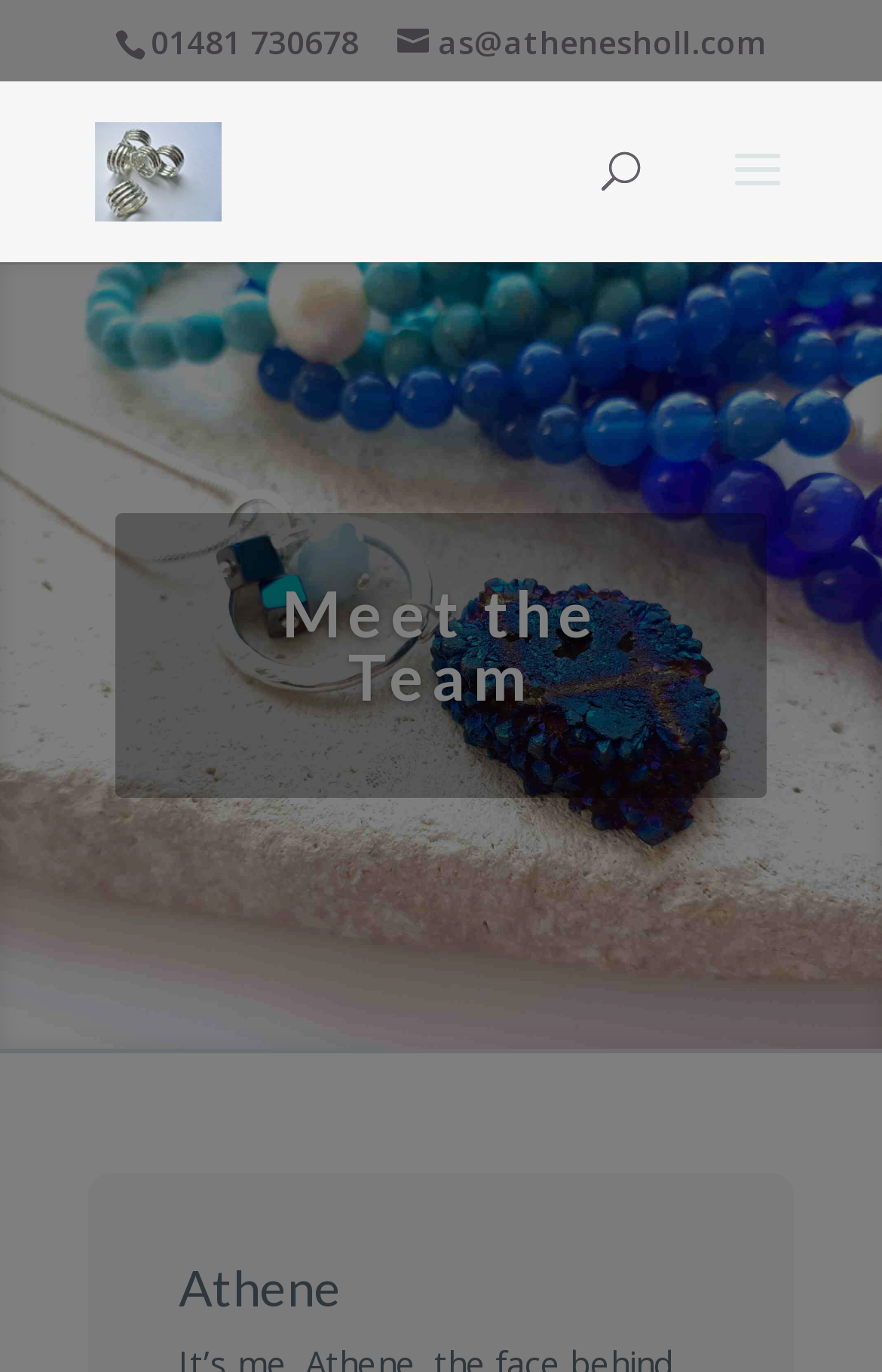What is the phone number to contact?
Using the image as a reference, give a one-word or short phrase answer.

01481 730678